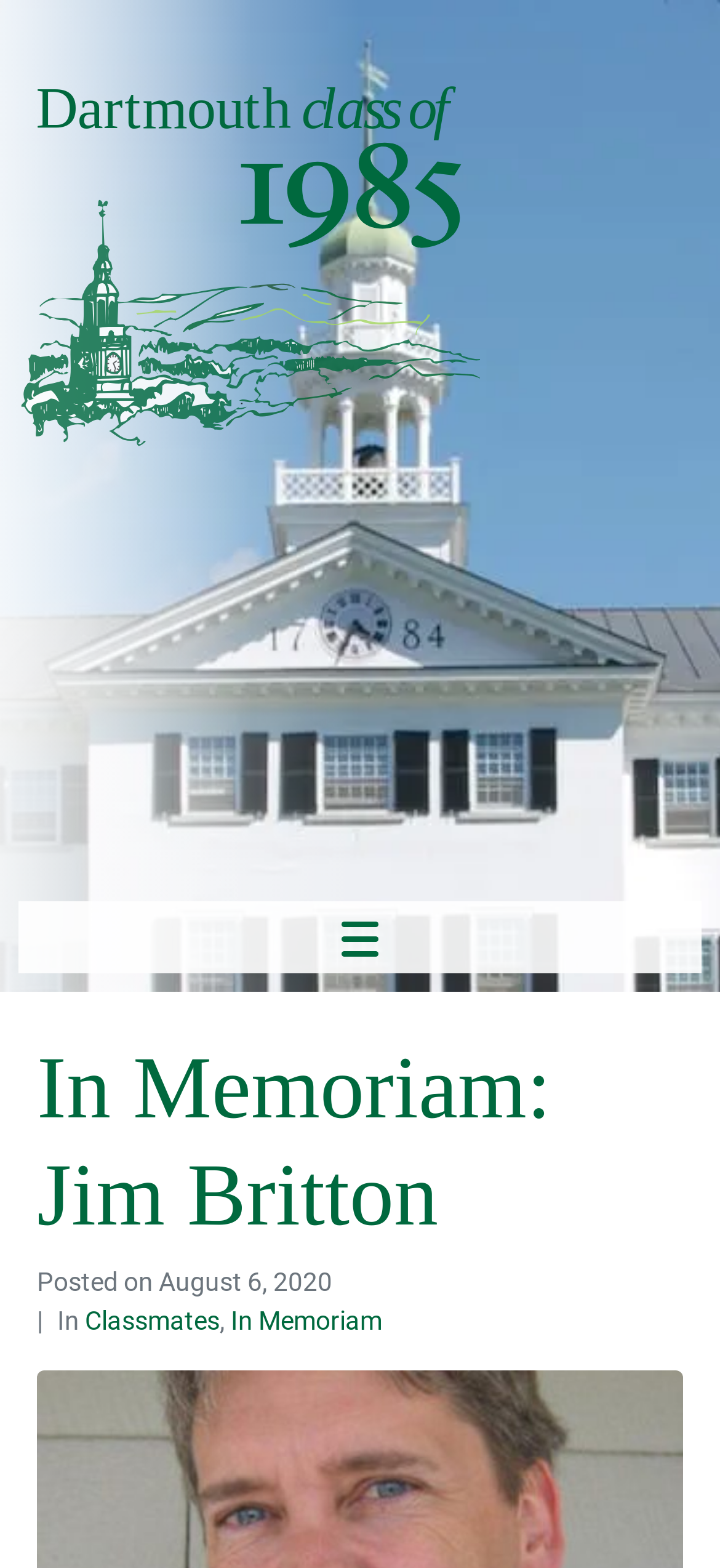Identify the main heading from the webpage and provide its text content.

In Memoriam: Jim Britton